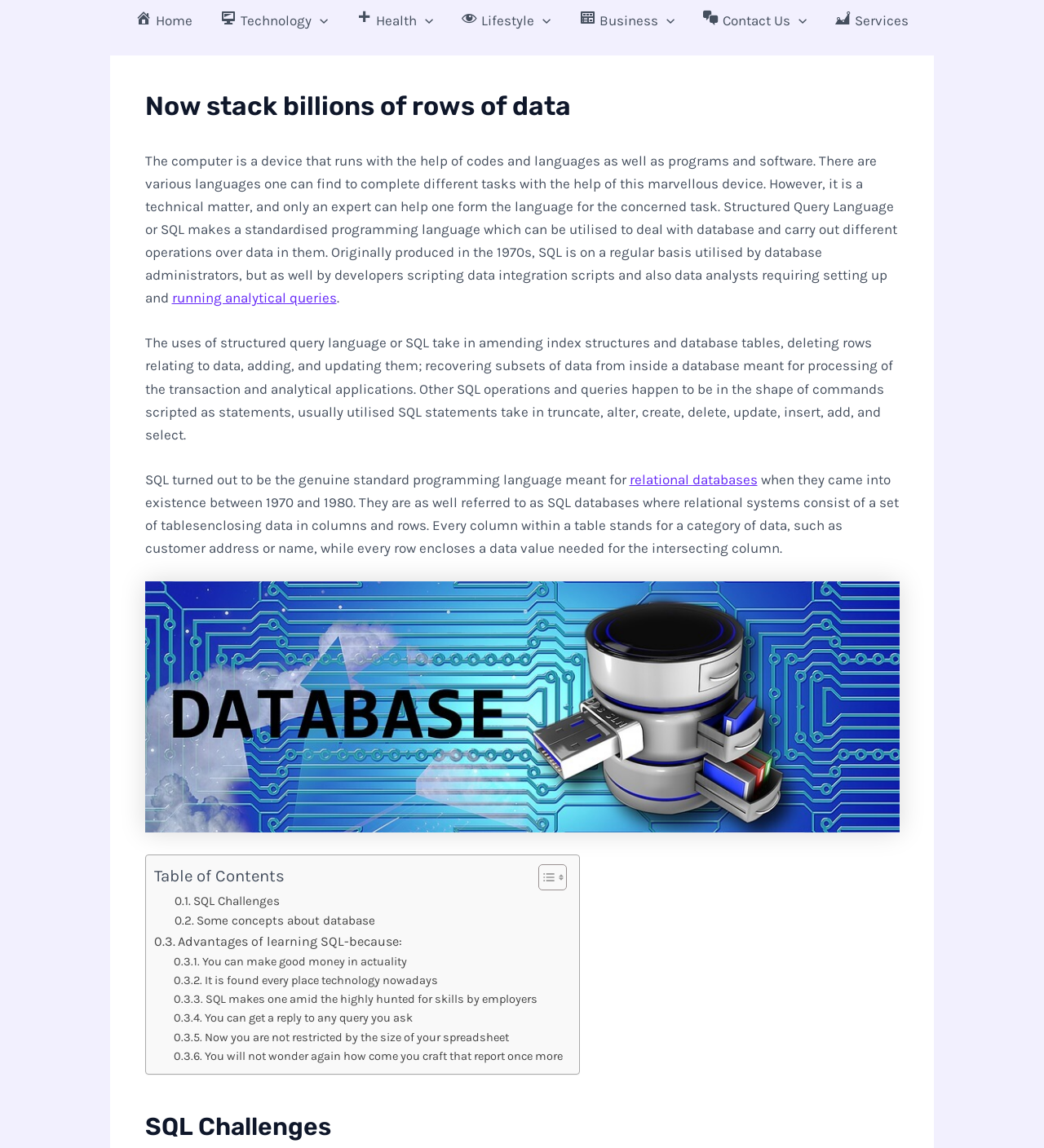Locate the UI element described as follows: "parent_node: Business aria-label="Menu Toggle"". Return the bounding box coordinates as four float numbers between 0 and 1 in the order [left, top, right, bottom].

[0.63, 0.0, 0.646, 0.036]